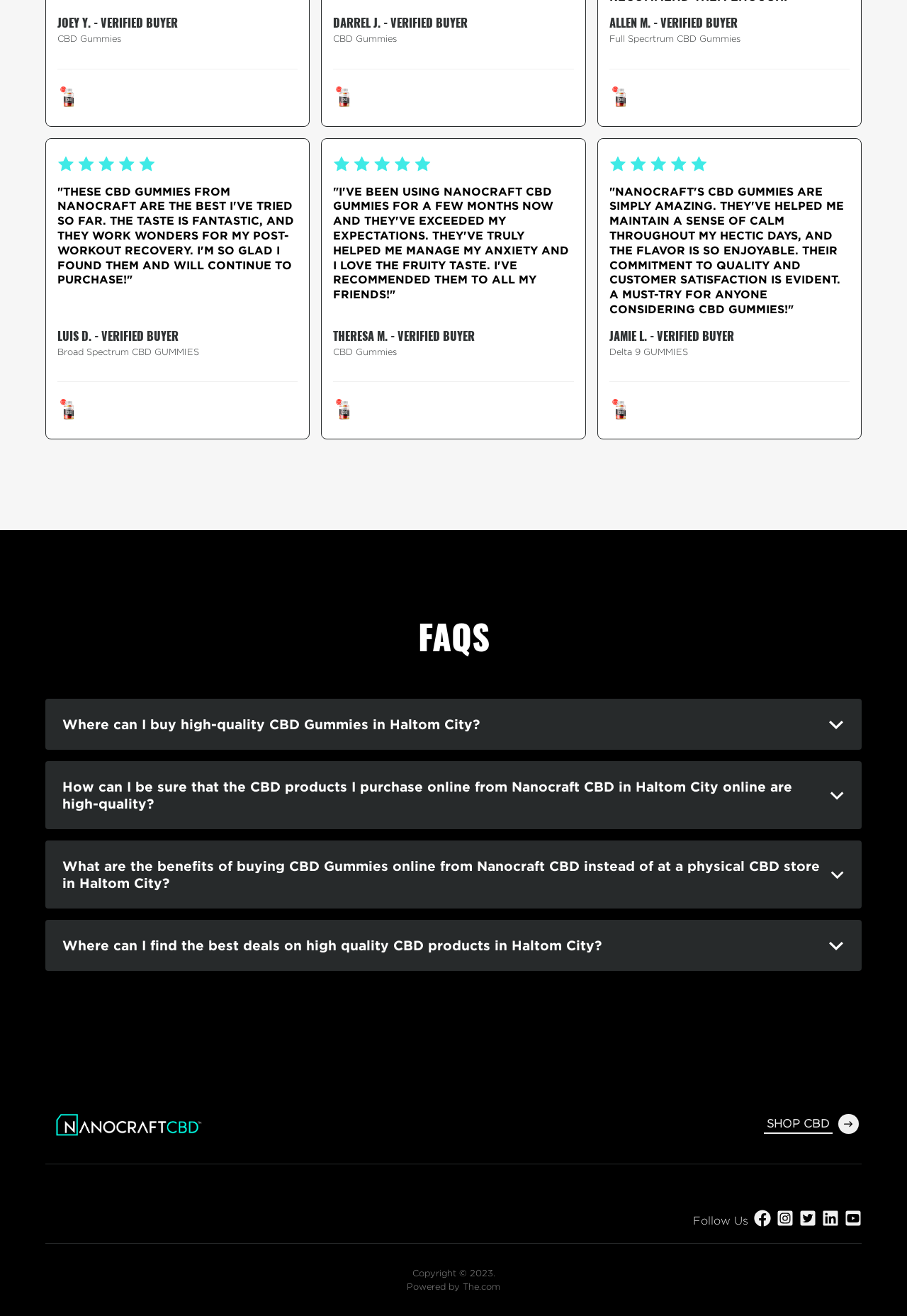What type of products are reviewed on this webpage?
Answer with a single word or phrase by referring to the visual content.

CBD Gummies